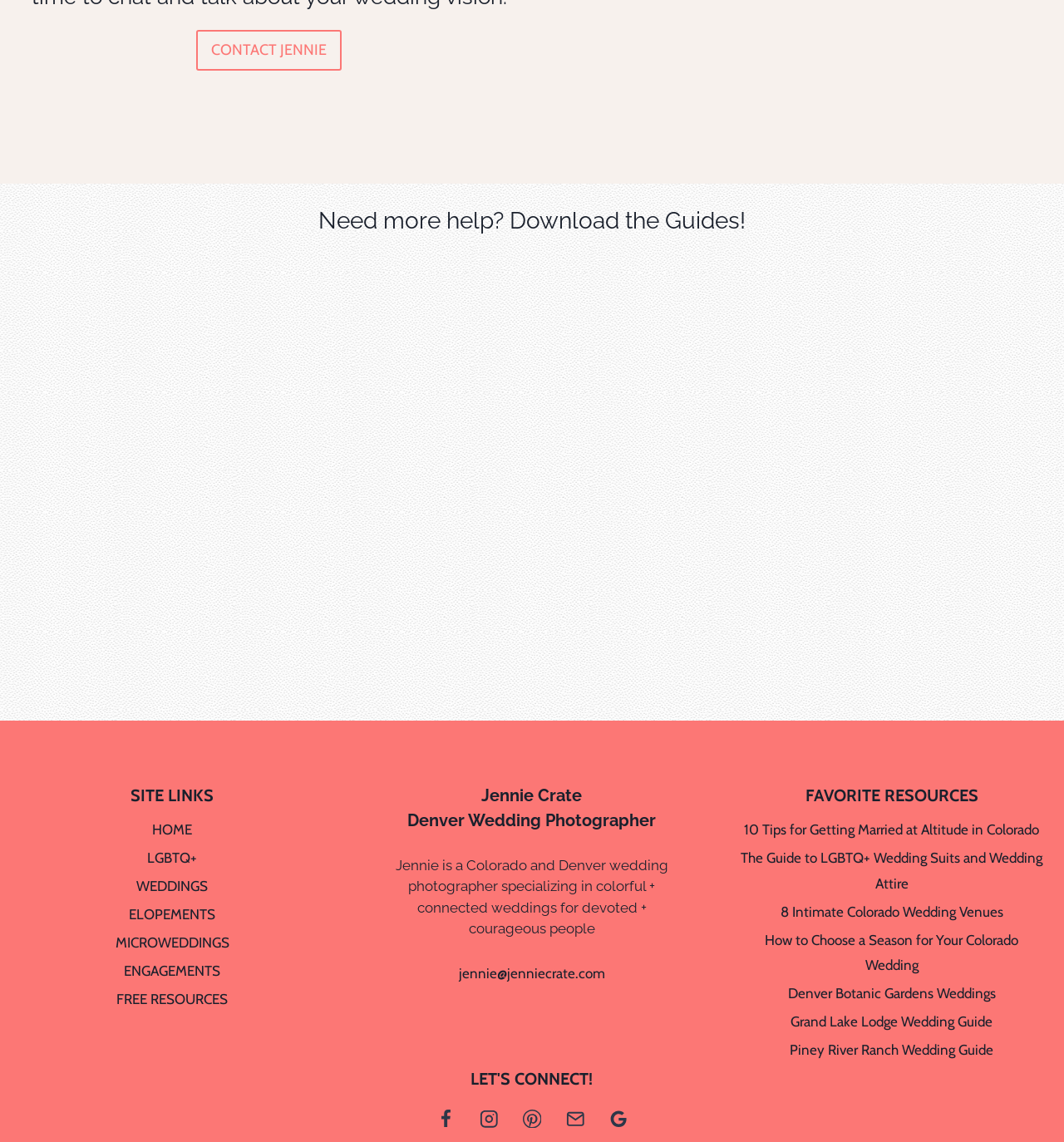How many social media platforms are linked at the bottom?
Provide a comprehensive and detailed answer to the question.

At the bottom of the webpage, there are links to Facebook, Instagram, Pinterest, and Email, which are all social media platforms.